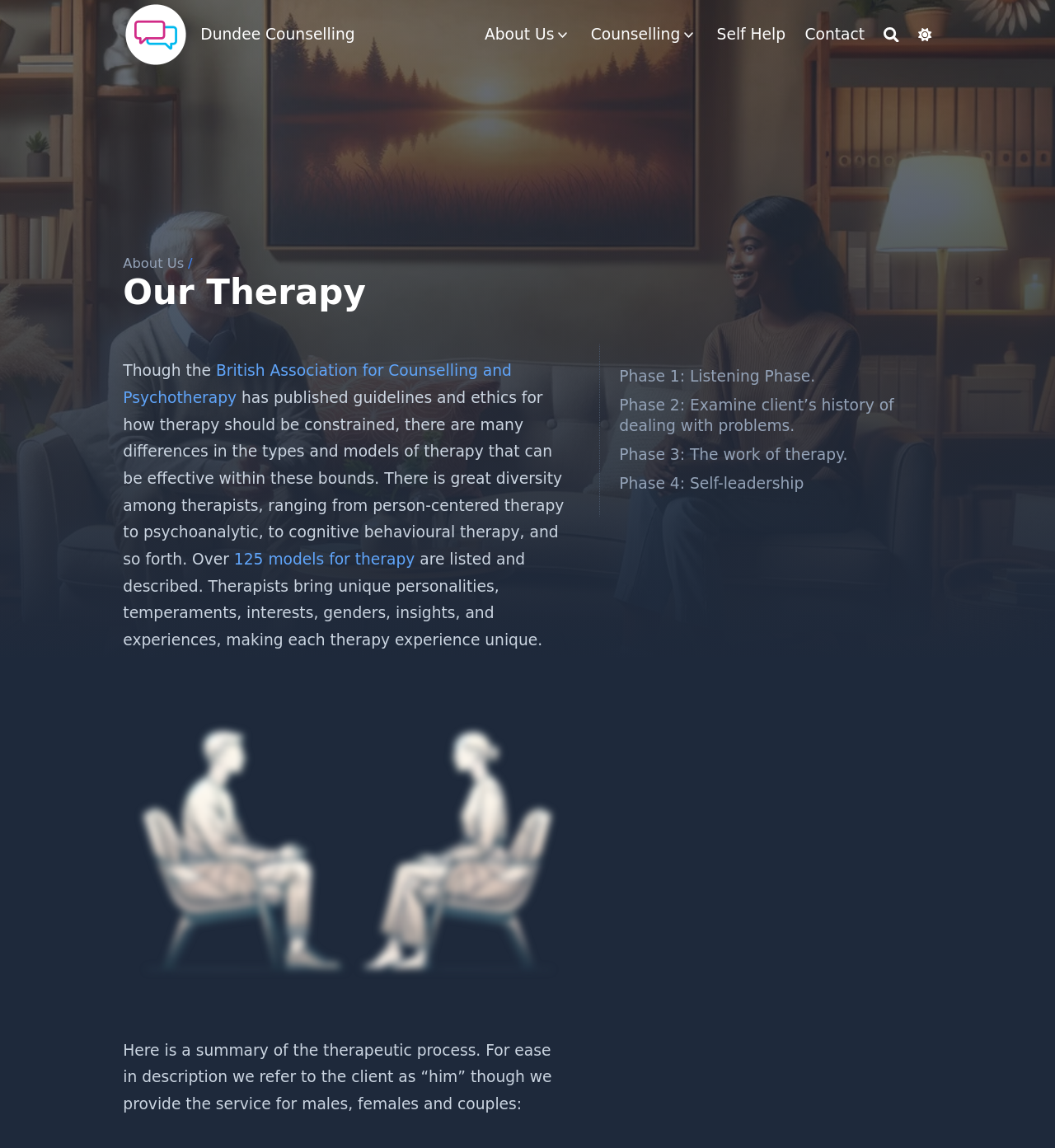Pinpoint the bounding box coordinates of the area that must be clicked to complete this instruction: "Click the 'Counselling' link".

[0.56, 0.02, 0.645, 0.04]